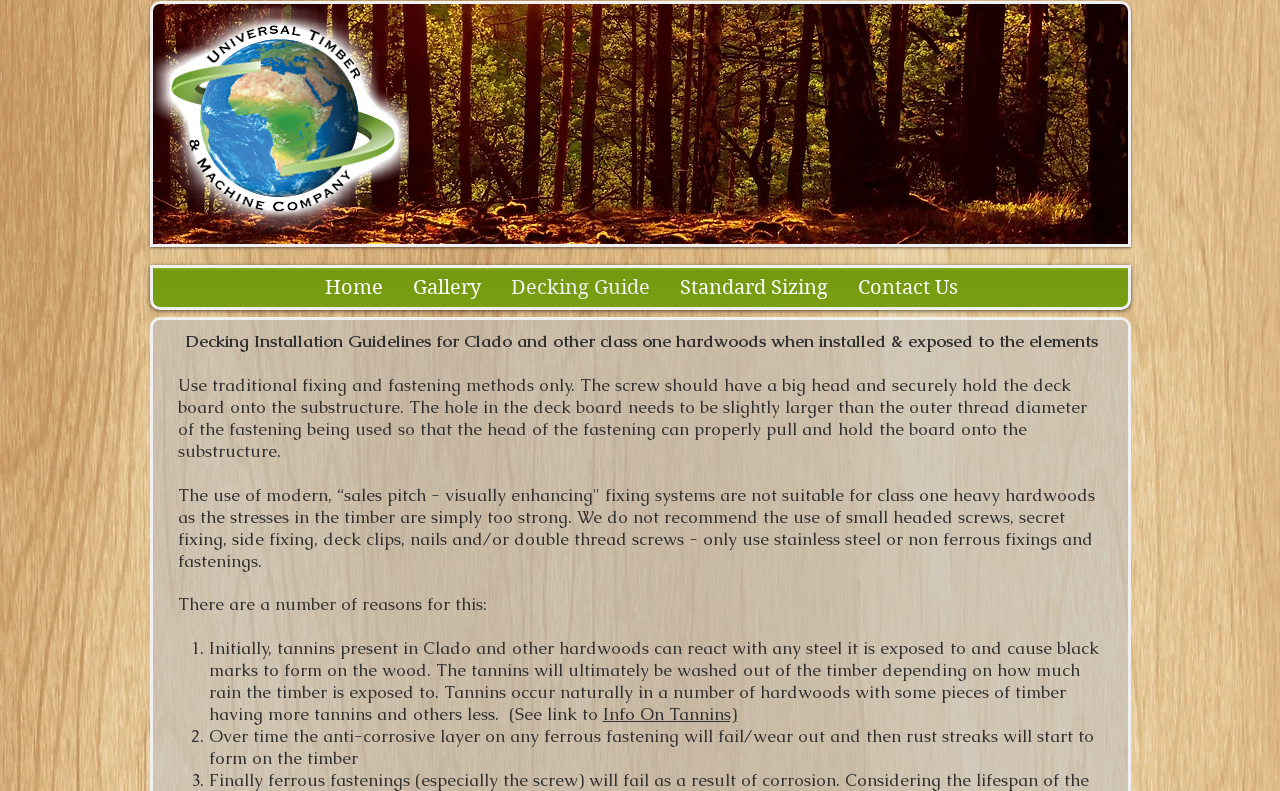Generate an in-depth caption that captures all aspects of the webpage.

The webpage is a decking guide provided by Universal Timber, a wood merchant. At the top left of the page, there is a logo of Universal Timber, accompanied by a link to the webmaster login. Below the logo, there is a navigation menu with links to different sections of the website, including Home, Gallery, Decking Guide, Standard Sizing, and Contact Us.

The main content of the page is focused on decking installation guidelines for Clado and other class one hardwoods. The guidelines are presented in a series of headings and paragraphs. The first heading is "Decking Installation Guidelines for Clado and other class one hardwoods when installed & exposed to the elements". This is followed by a paragraph of text that provides instructions on how to properly fasten deck boards to the substructure.

Below this, there is another heading, followed by a paragraph that warns against using modern fixing systems that are not suitable for class one heavy hardwoods. This is because the stresses in the timber are too strong, and such systems can cause damage to the deck.

The next section of the page lists reasons why certain types of fixings and fastenings should not be used. This list is presented in a numbered format, with each reason explained in a separate paragraph. The first reason is that tannins present in Clado and other hardwoods can react with steel and cause black marks to form on the wood. The second reason is that the anti-corrosive layer on ferrous fastenings will eventually fail, causing rust streaks to form on the timber.